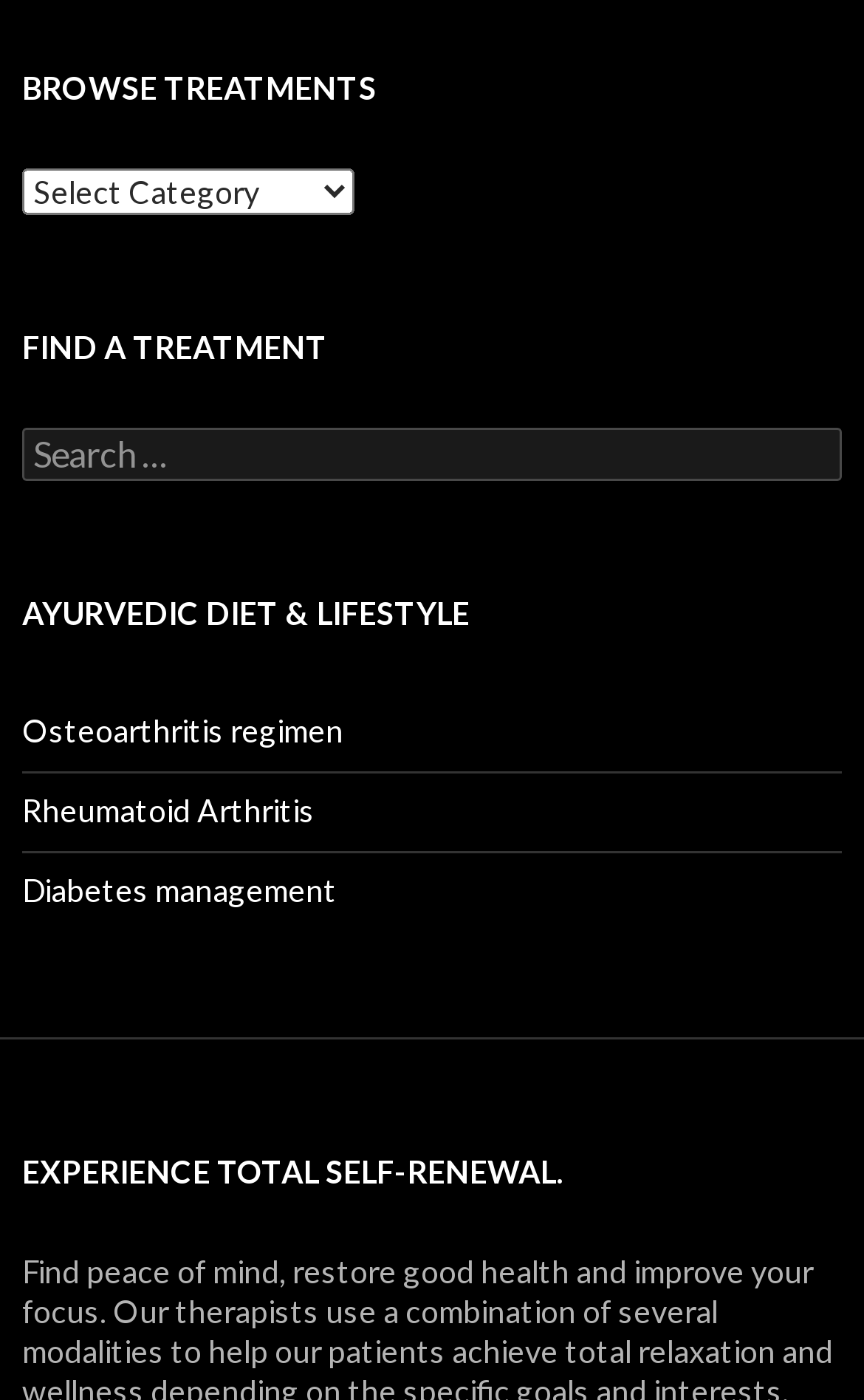How many headings are available on the webpage?
Refer to the screenshot and deliver a thorough answer to the question presented.

There are four headings on the webpage: 'BROWSE TREATMENTS', 'FIND A TREATMENT', 'AYURVEDIC DIET & LIFESTYLE', and 'EXPERIENCE TOTAL SELF-RENEWAL.'.